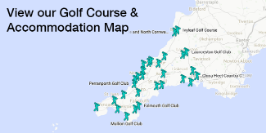Describe the scene depicted in the image with great detail.

This image features a detailed map labeled "View our Golf Course & Accommodation Map," showcasing various golf courses and accommodations located in Cornwall, UK. The map includes multiple icons representing different golf clubs, such as Perranporth Golf Club and Mullion Golf Club, alongside informative labels that highlight the regions, including North Cornwall. The visual is designed to assist users in identifying golf courses and nearby places to stay, promoting golf holidays and breaks in the picturesque landscape of Cornwall.